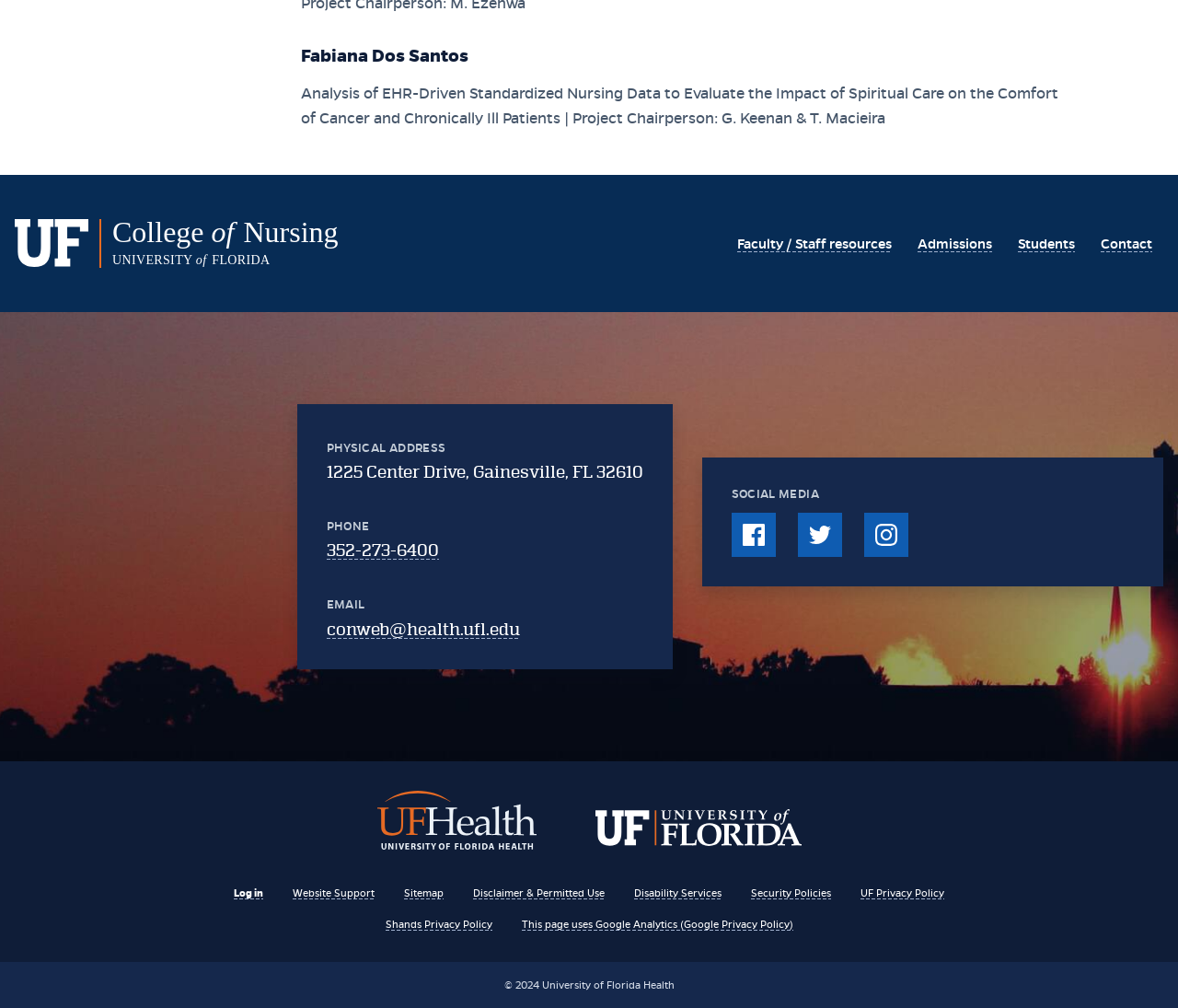Using the description: "Twitter", identify the bounding box of the corresponding UI element in the screenshot.

[0.677, 0.509, 0.715, 0.553]